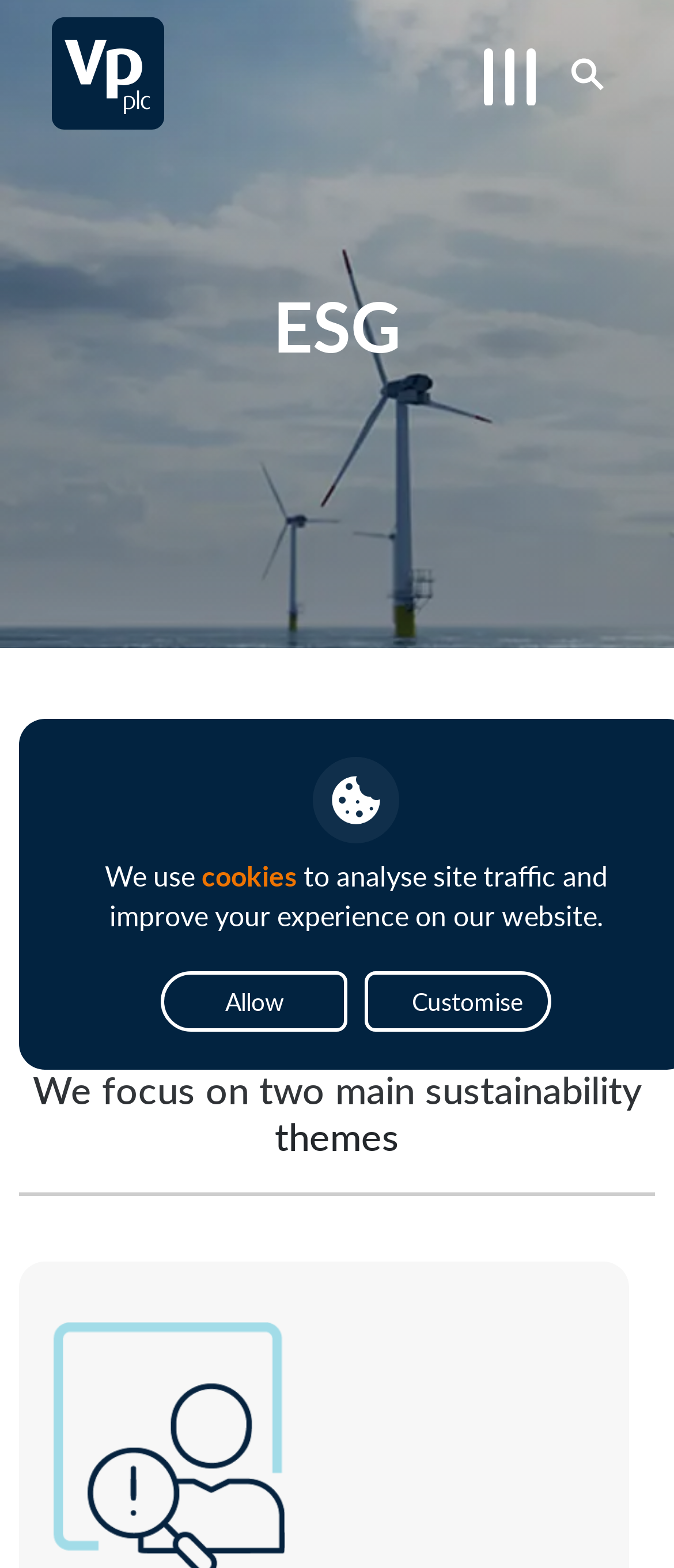What is the orientation of the separator?
Please answer the question as detailed as possible.

The separator is located below the heading 'We focus on two main sustainability themes' and its orientation is horizontal, as indicated by the attribute 'orientation: horizontal'.